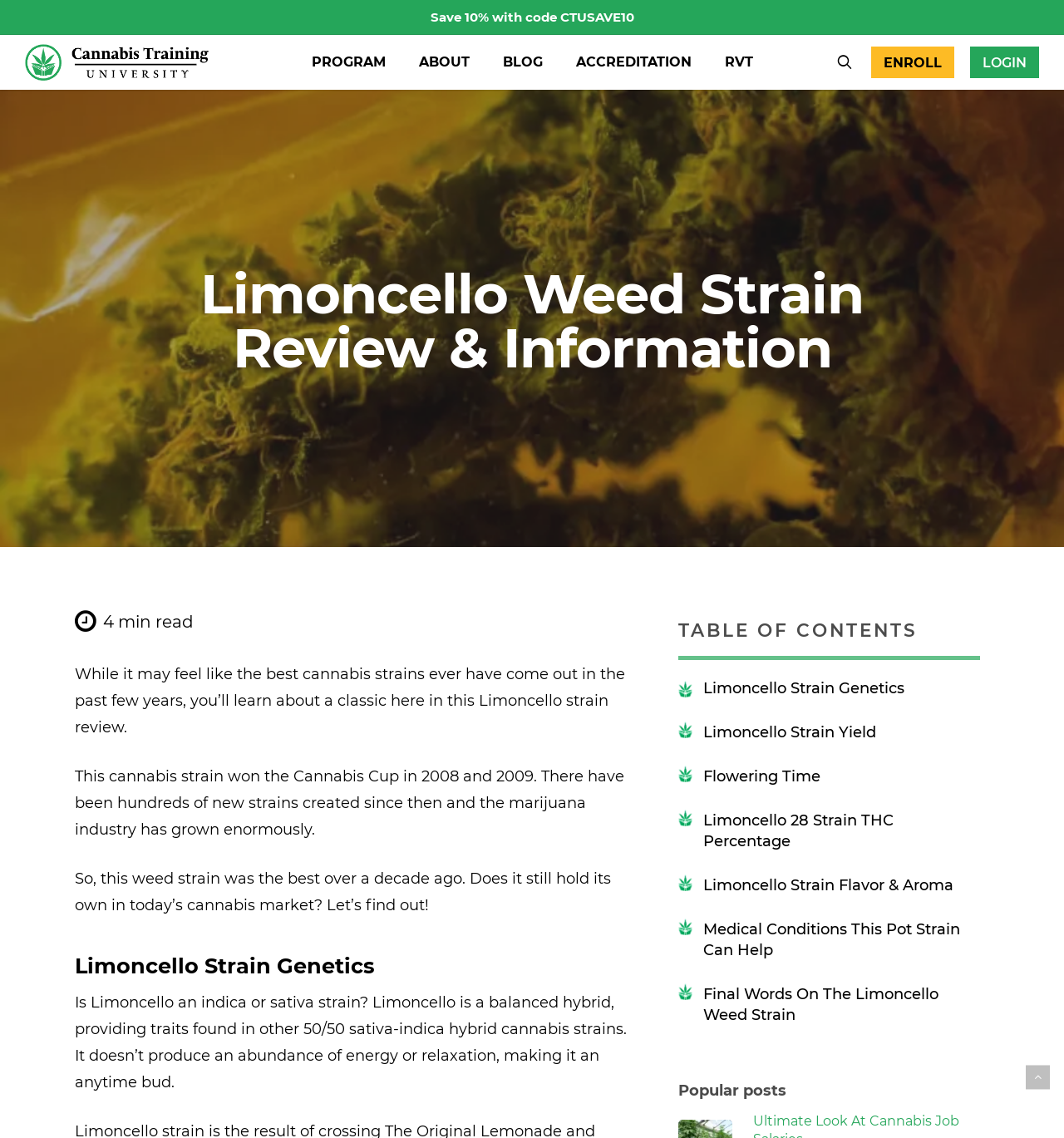Find the bounding box coordinates of the clickable area required to complete the following action: "Search".

[0.784, 0.047, 0.803, 0.062]